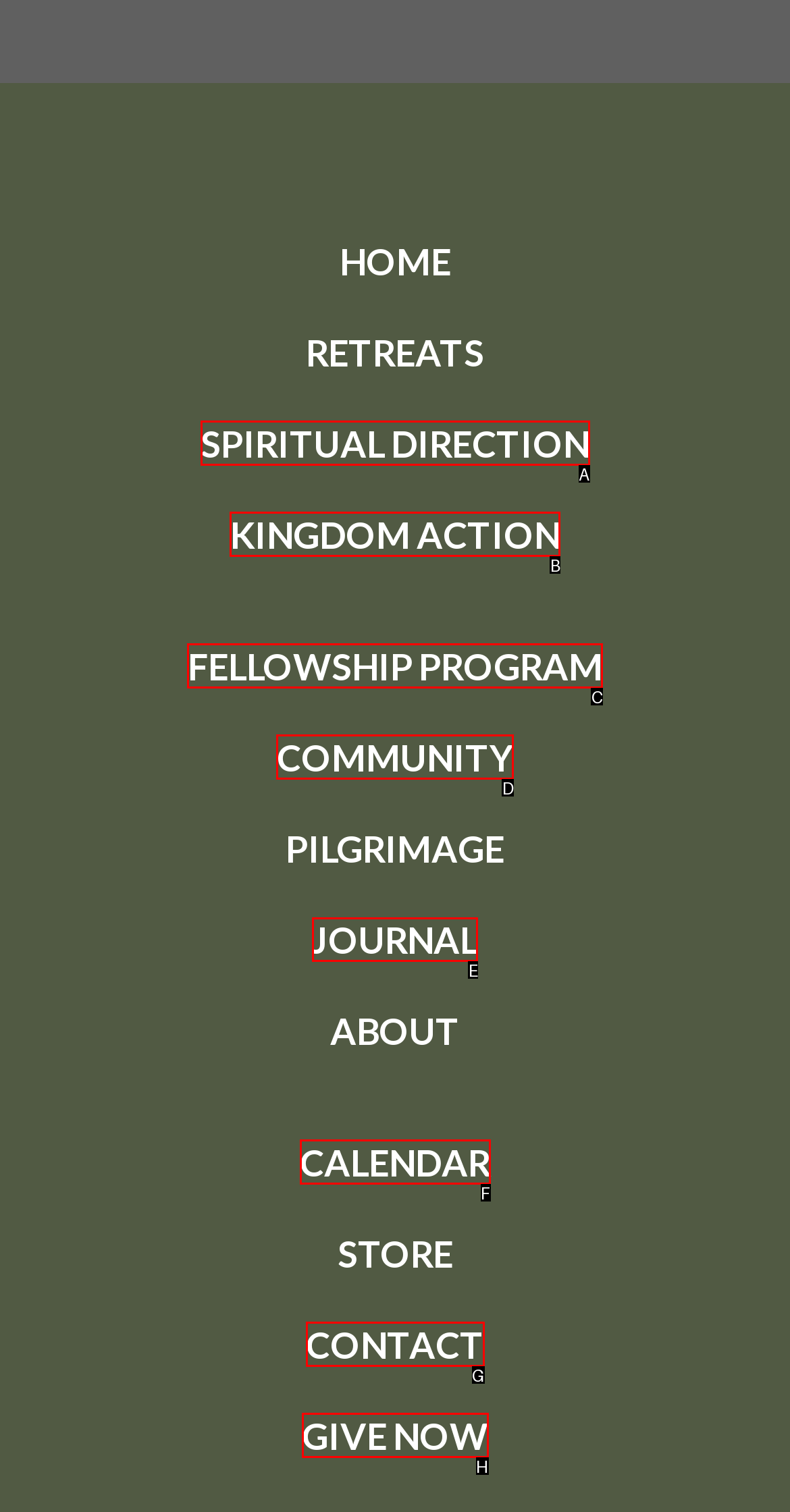Select the letter associated with the UI element you need to click to perform the following action: read the journal
Reply with the correct letter from the options provided.

E